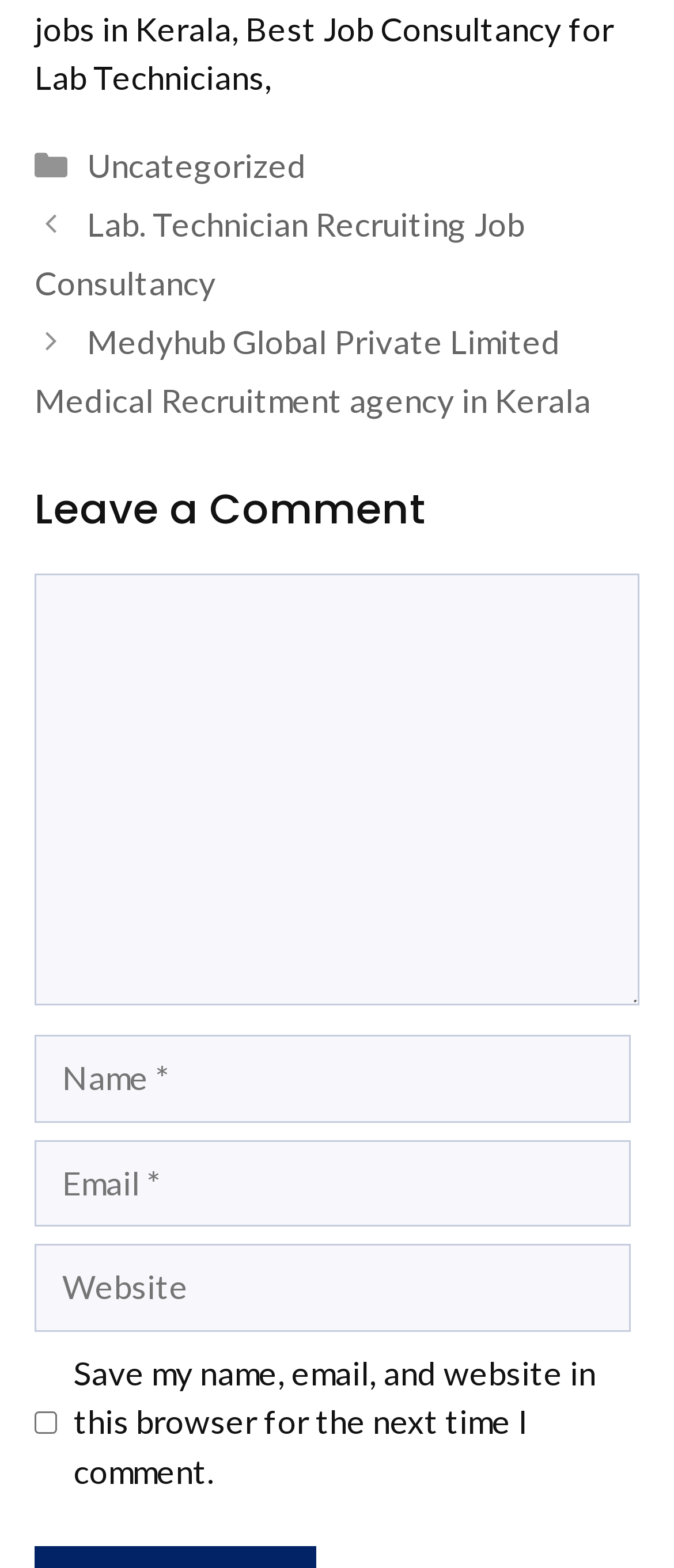What is the purpose of the textbox below 'Comment'?
Based on the screenshot, answer the question with a single word or phrase.

Leave a comment